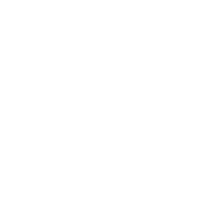What is the purpose of the Mini Trees?
Using the visual information, reply with a single word or short phrase.

Enhancing dioramas